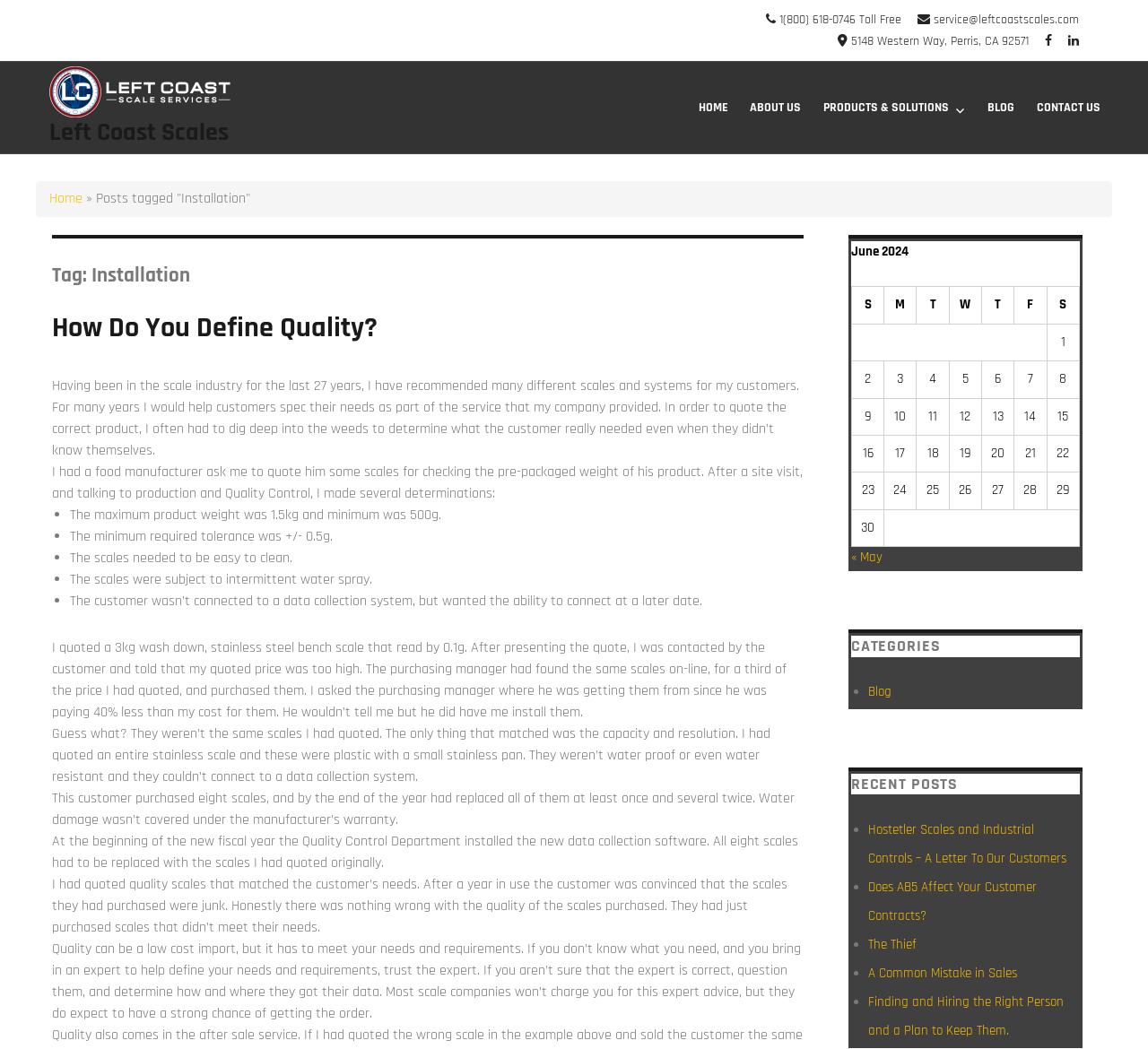Determine the bounding box coordinates of the area to click in order to meet this instruction: "Click the 'CONTACT US' link".

[0.893, 0.087, 0.968, 0.118]